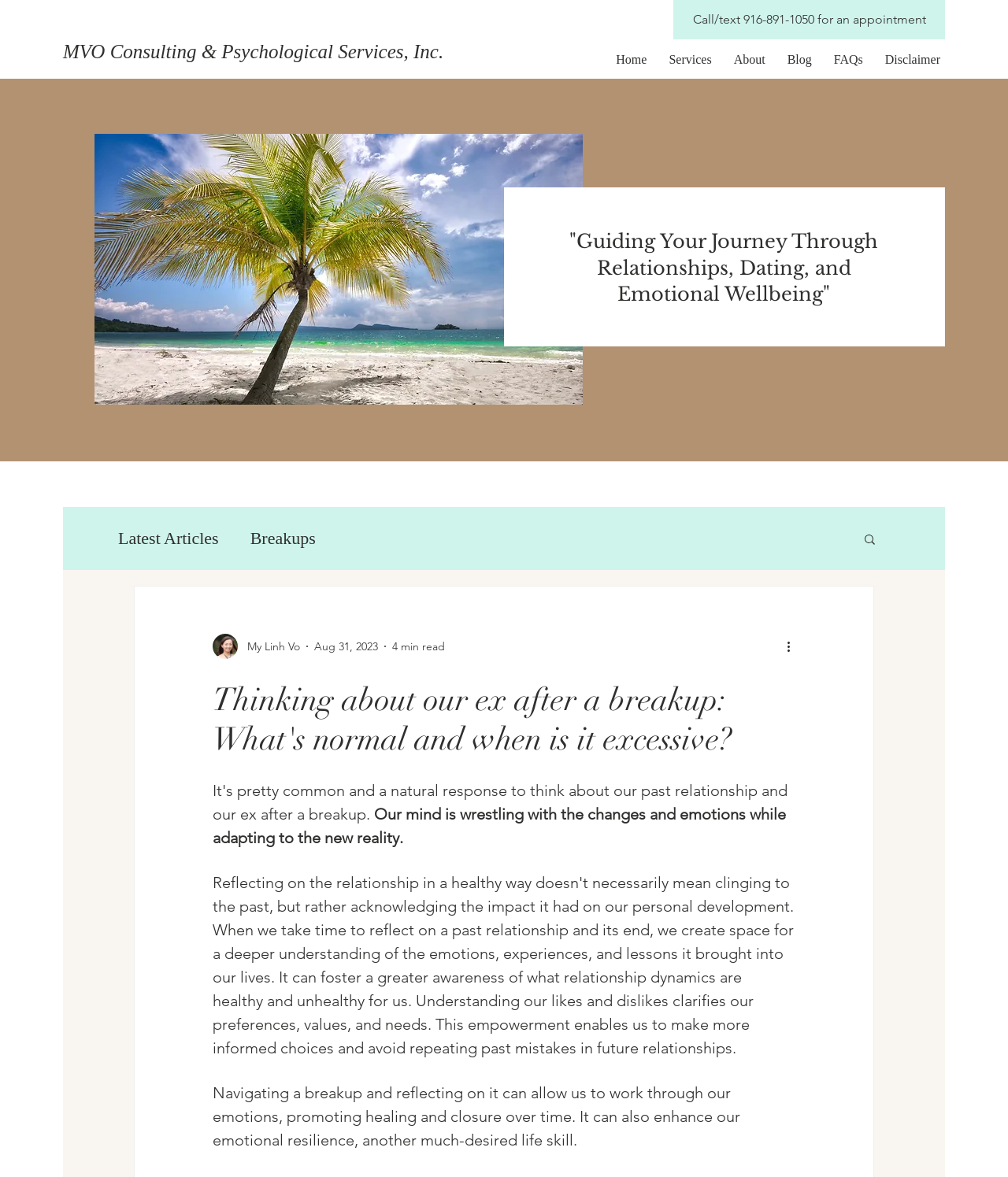Who is the author of the article?
Please give a detailed and elaborate answer to the question based on the image.

I found the author's name by looking at the article section, where I saw a link with the text 'Writer's picture My Linh Vo' and a generic element with the text 'My Linh Vo'.